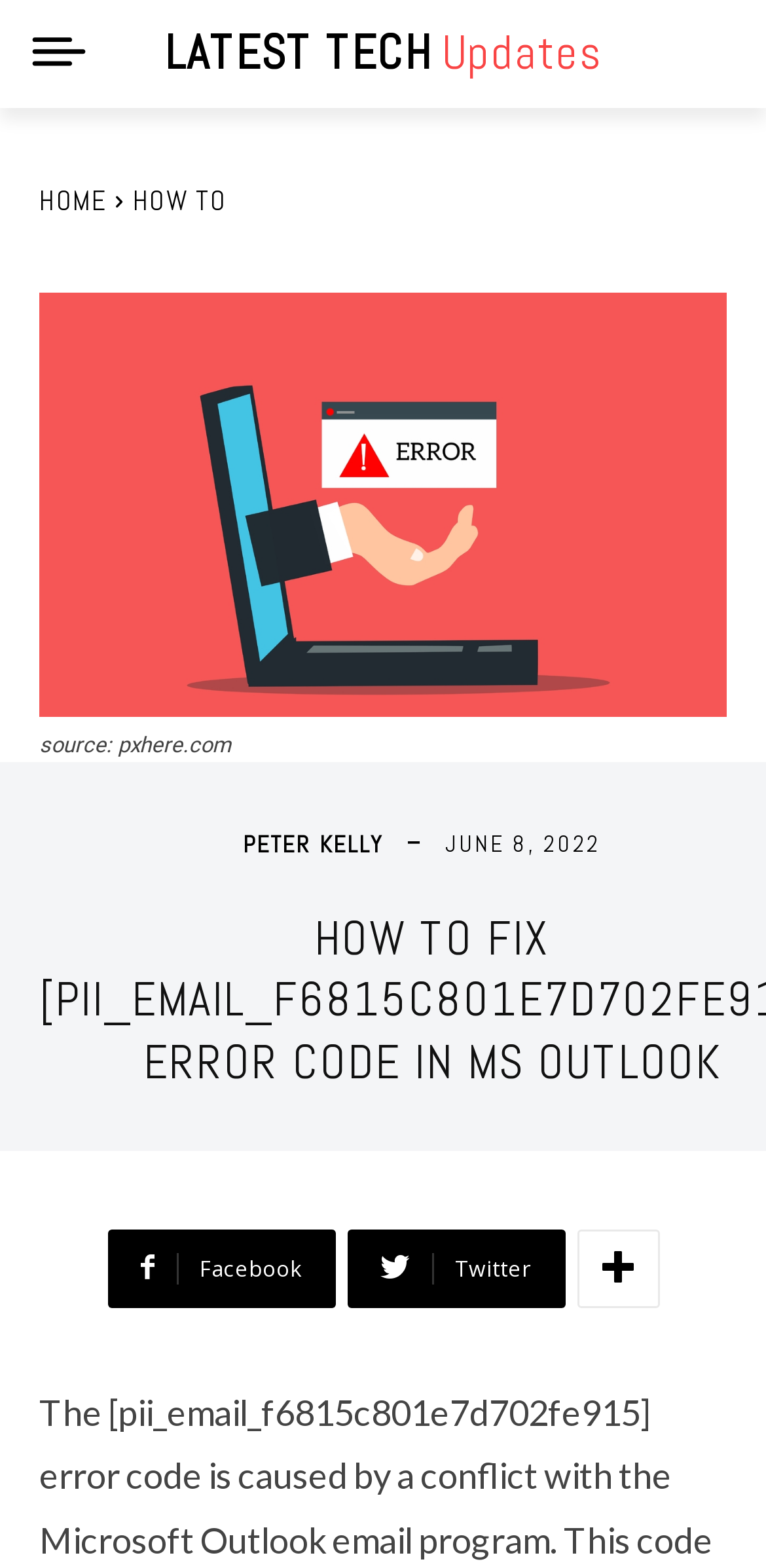Who is the author of the article?
Using the details from the image, give an elaborate explanation to answer the question.

The author of the article is Peter Kelly, as mentioned in the link and image with the text 'Peter Kelly'.